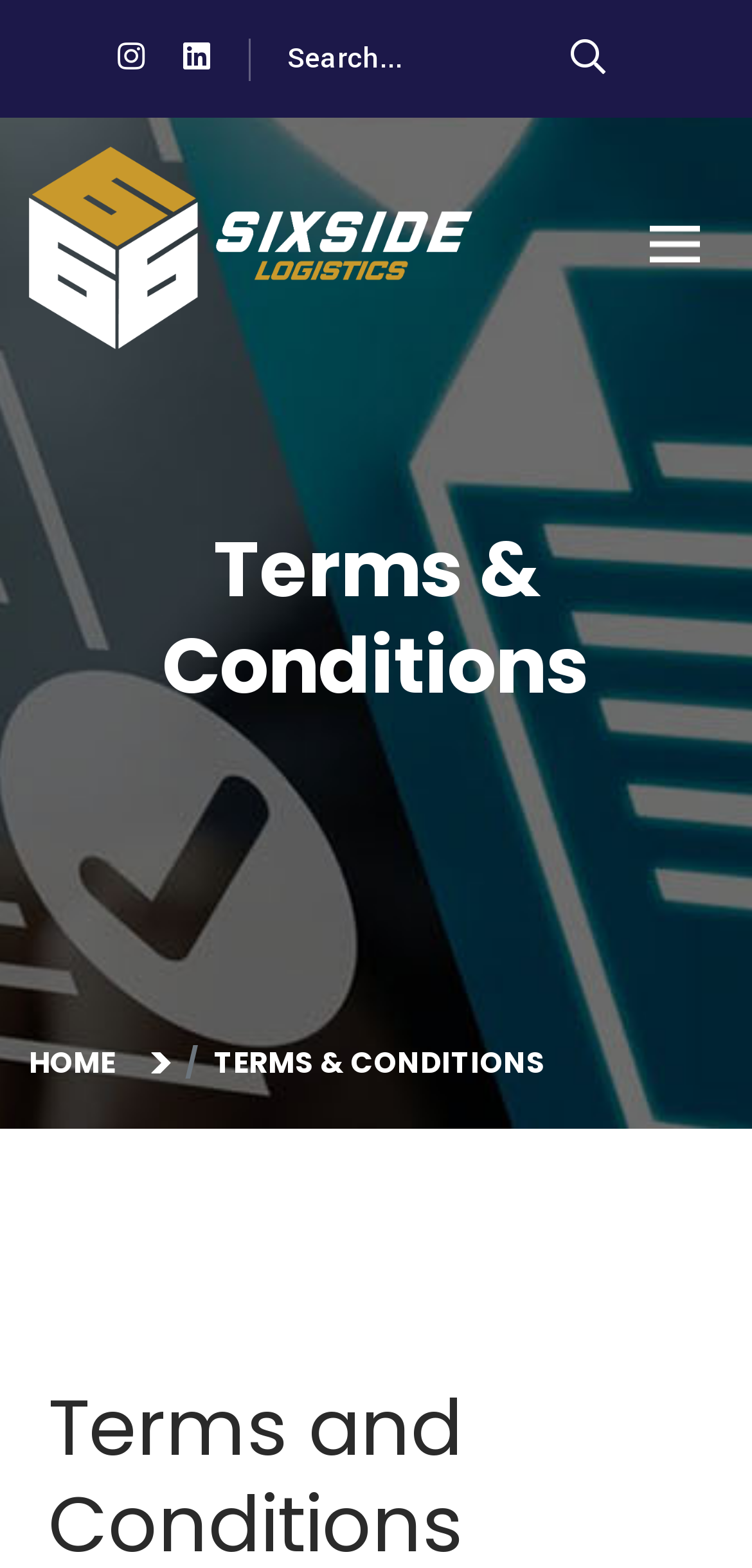Explain the webpage in detail.

The webpage is titled "Terms & Conditions" and appears to be a part of the sixsidelogistics.com website. At the top left corner, there is a logo, accompanied by an image below it. To the right of the logo, there are three icons: a Facebook icon, a Twitter icon, and a search box with a placeholder text "Search...". Next to the search box, there is a button with a magnifying glass icon.

On the top right corner, there is an image labeled "Awesome Image". Below the logo and the icons, there is a heading that reads "Terms & Conditions" in a prominent font. Underneath the heading, there are two links: "HOME" on the left and a section title "TERMS & CONDITIONS" on the right.